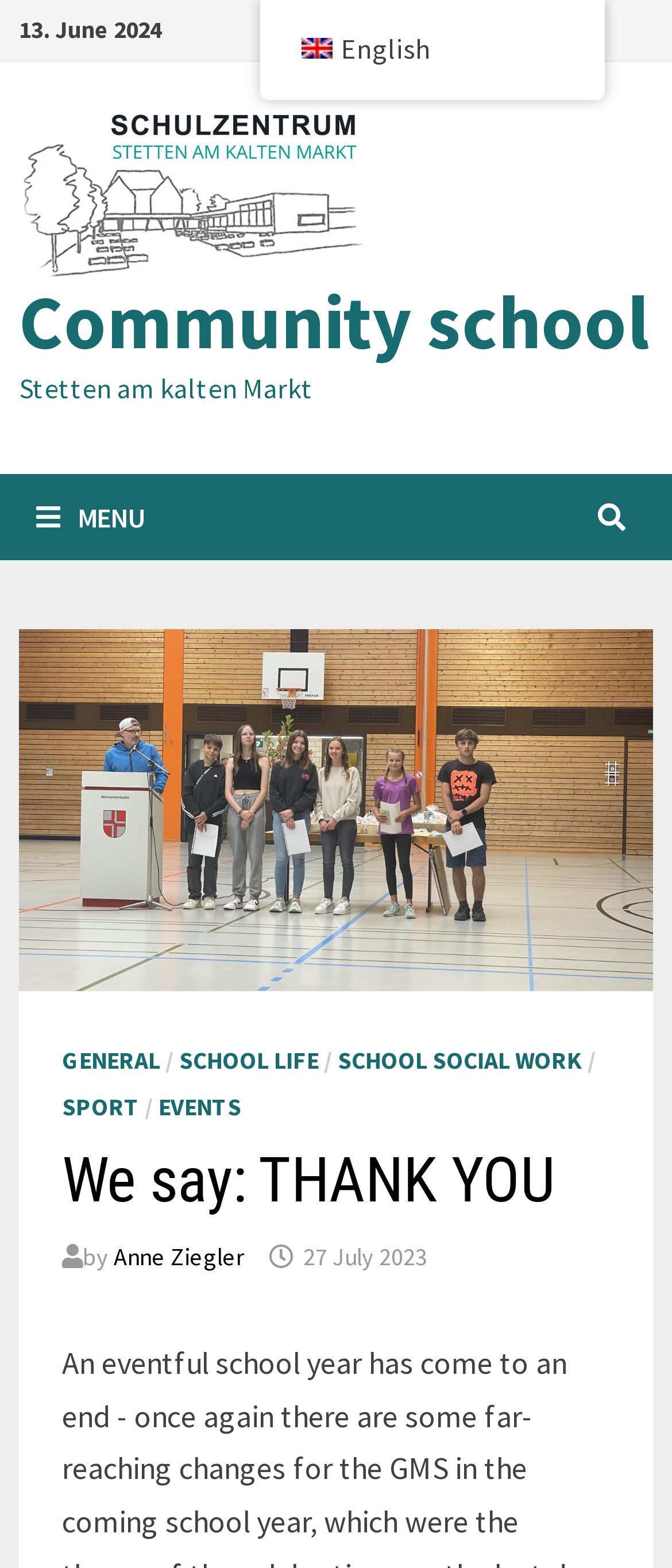Determine the bounding box coordinates for the HTML element mentioned in the following description: "27 July 202330 July 2023". The coordinates should be a list of four floats ranging from 0 to 1, represented as [left, top, right, bottom].

[0.452, 0.792, 0.636, 0.812]